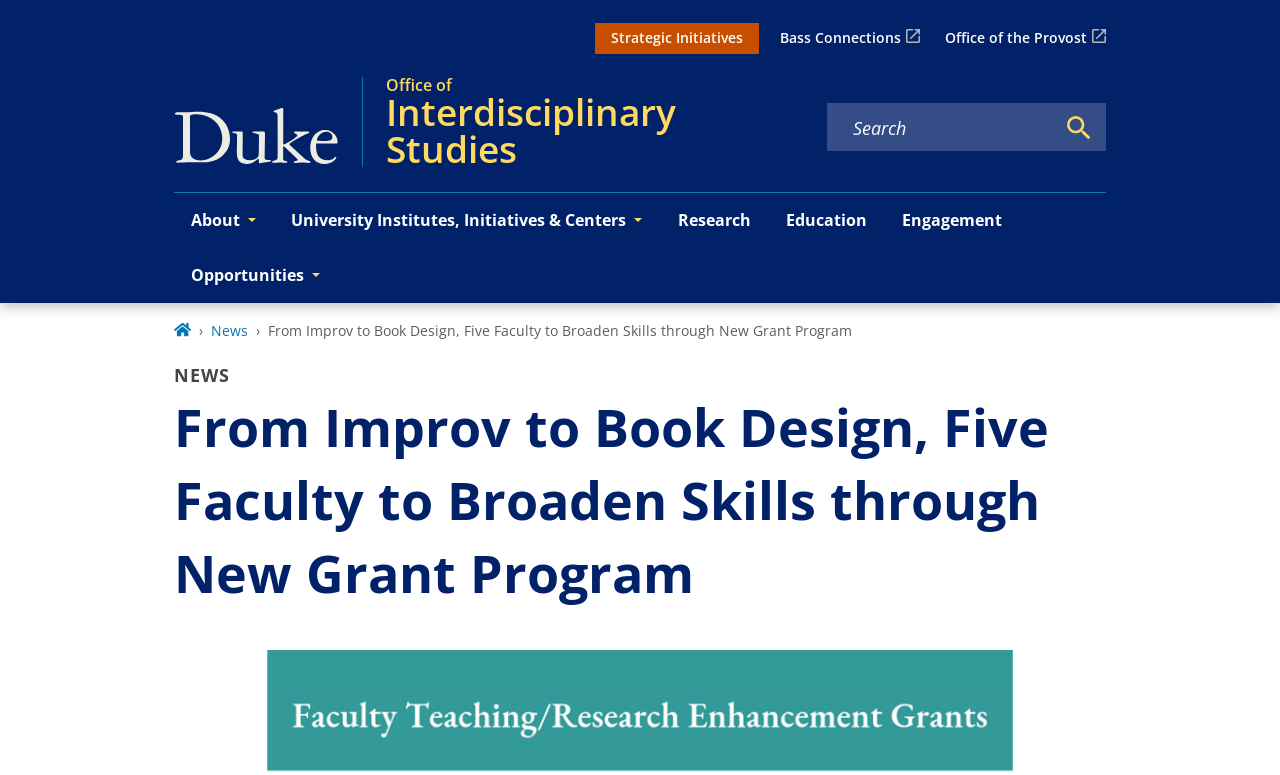How many links are there in the Primary navigation menu?
Using the visual information, reply with a single word or short phrase.

5